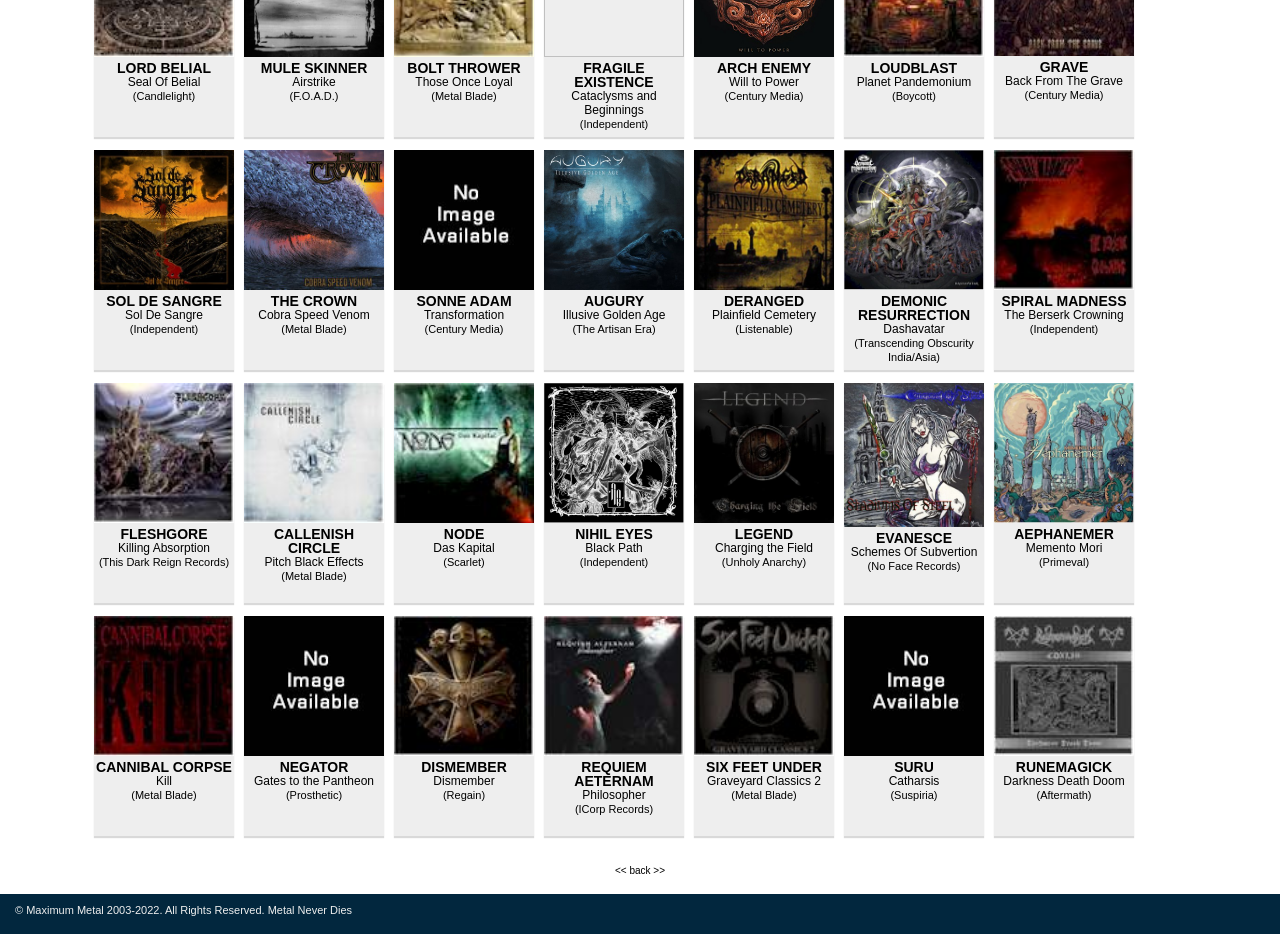Identify the bounding box coordinates for the UI element described by the following text: "Suru". Provide the coordinates as four float numbers between 0 and 1, in the format [left, top, right, bottom].

[0.699, 0.805, 0.73, 0.822]